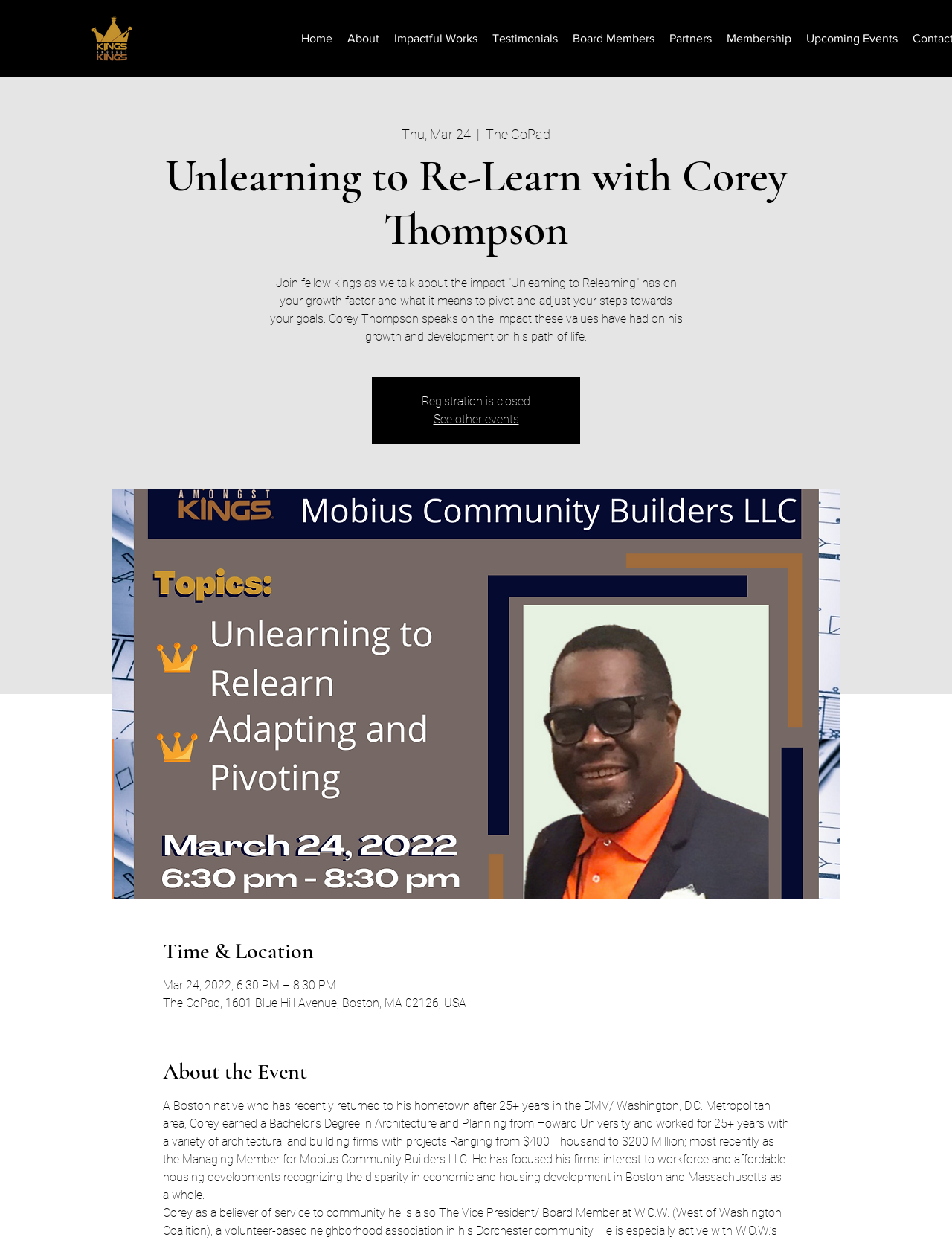Is registration for the event still open?
From the screenshot, supply a one-word or short-phrase answer.

No